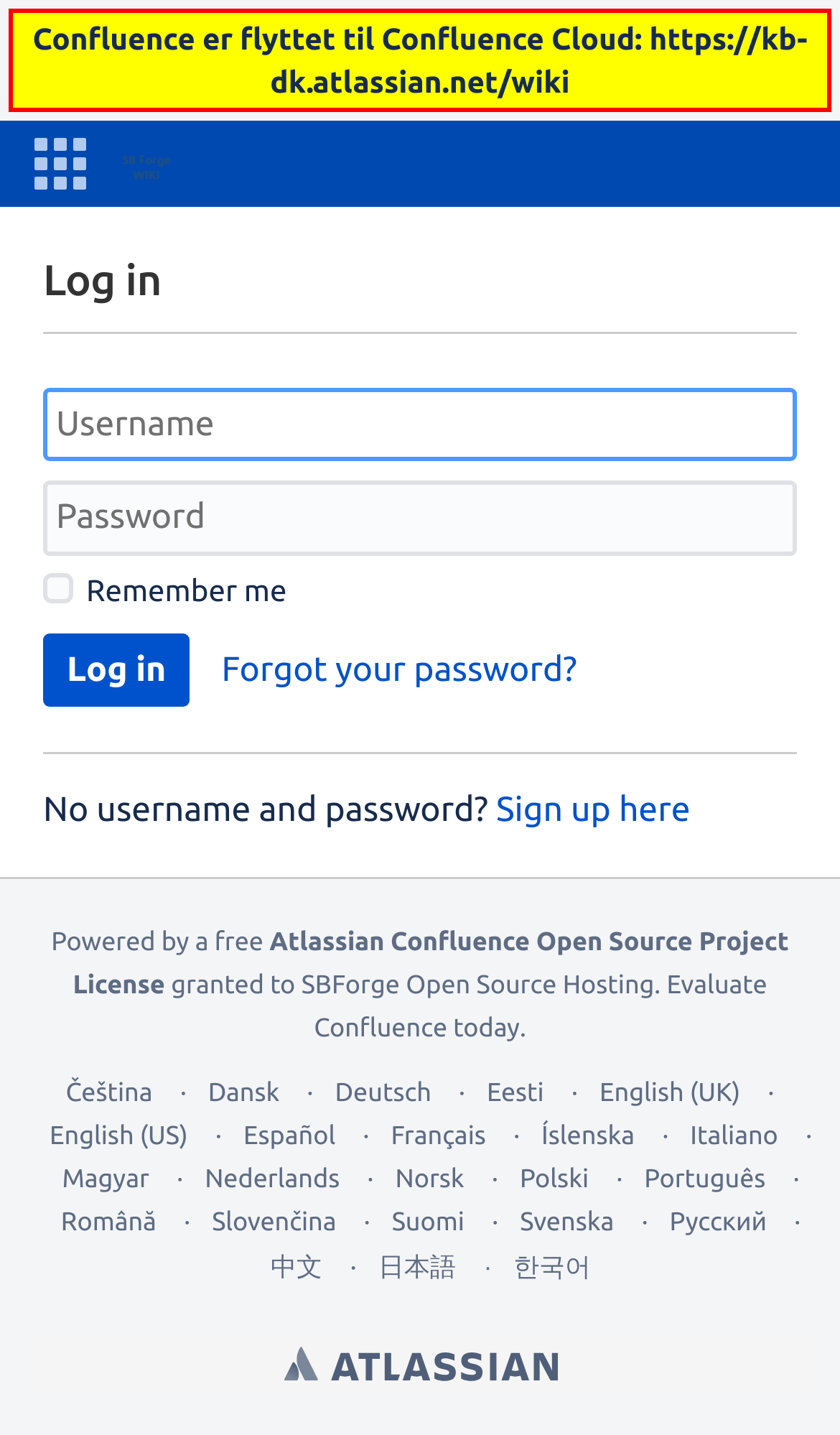Is there an option to sign up for an account?
We need a detailed and exhaustive answer to the question. Please elaborate.

The webpage provides a 'Sign up here' link below the login form, indicating that users can create a new account if they don't already have one.